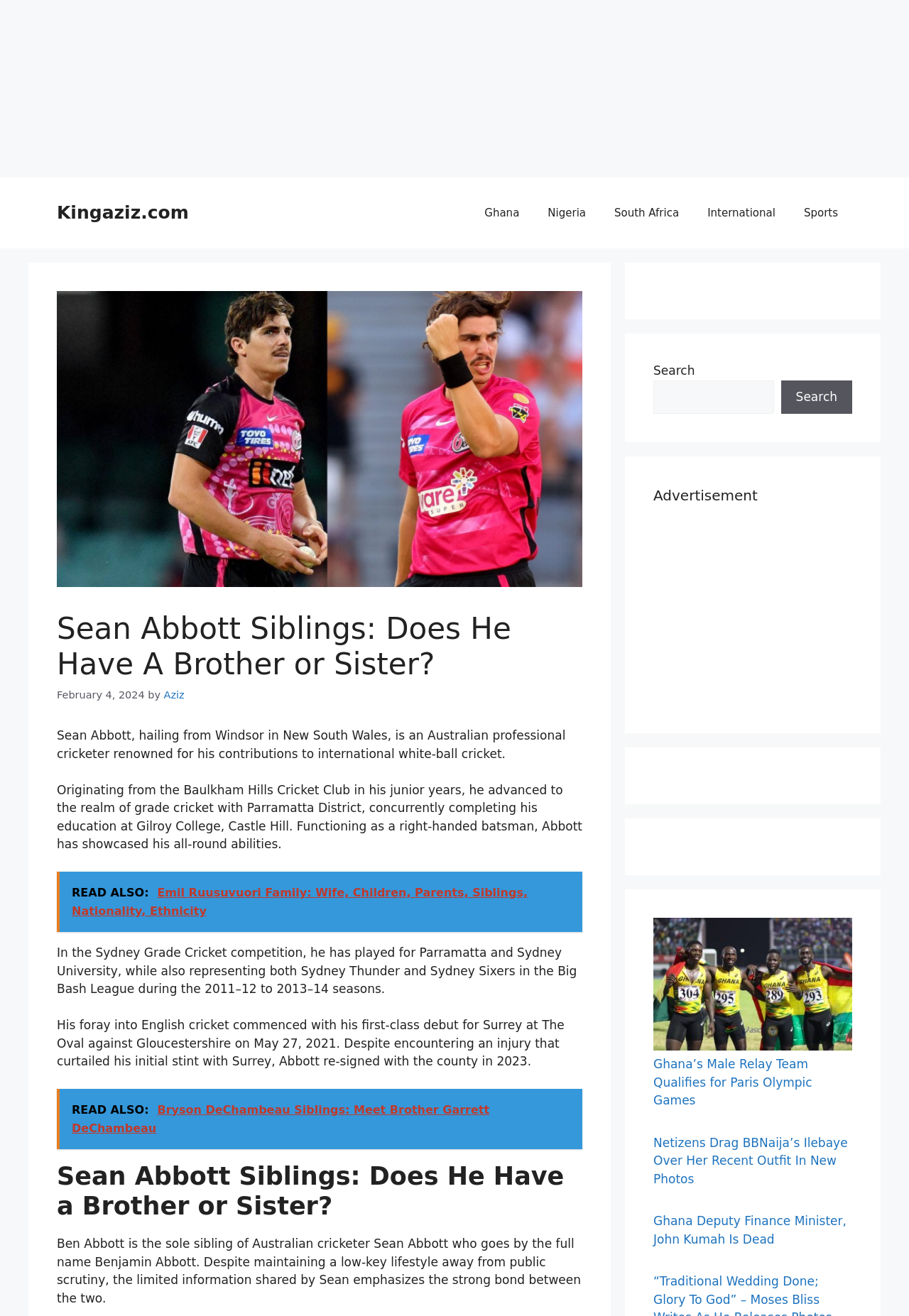Please find and report the primary heading text from the webpage.

Sean Abbott Siblings: Does He Have A Brother or Sister?